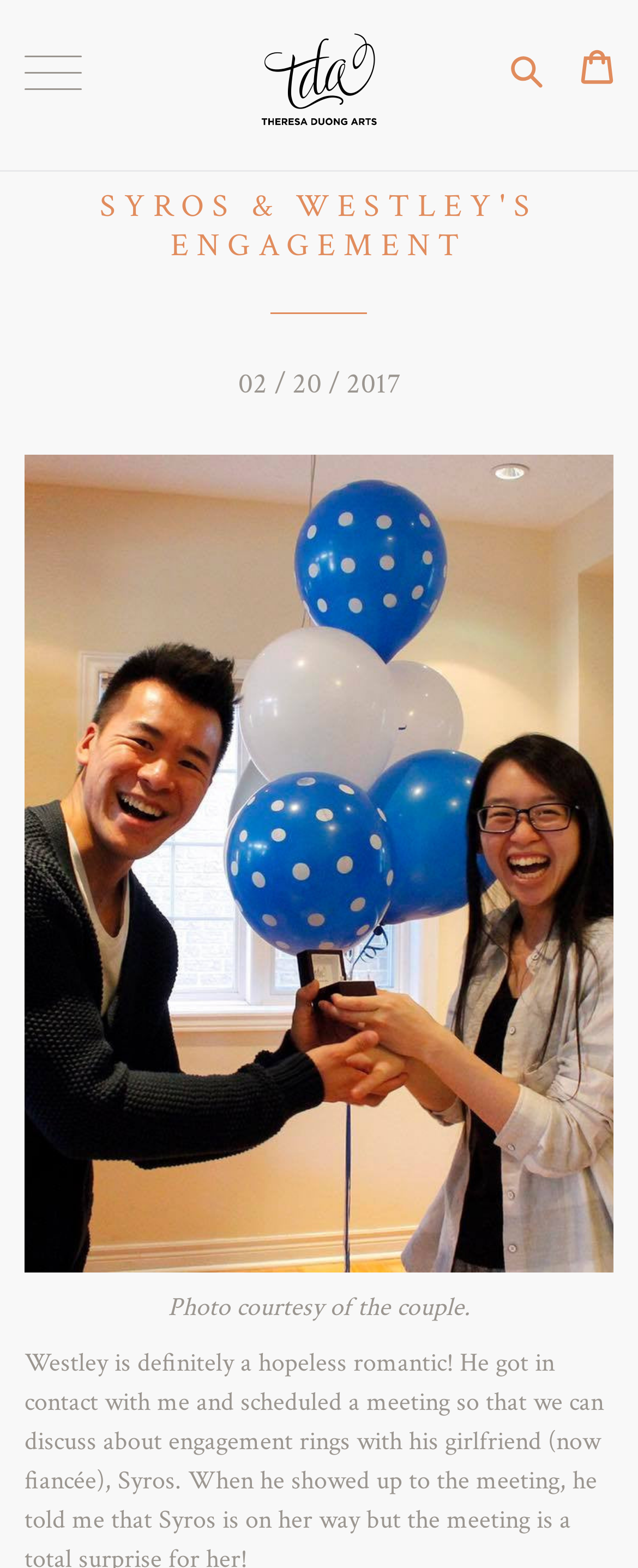How many links are there in the top navigation menu?
Please describe in detail the information shown in the image to answer the question.

I counted the number of links in the top navigation menu by looking at the elements with the type 'link' and ignoring the hidden link. There are three visible links in the top navigation menu.